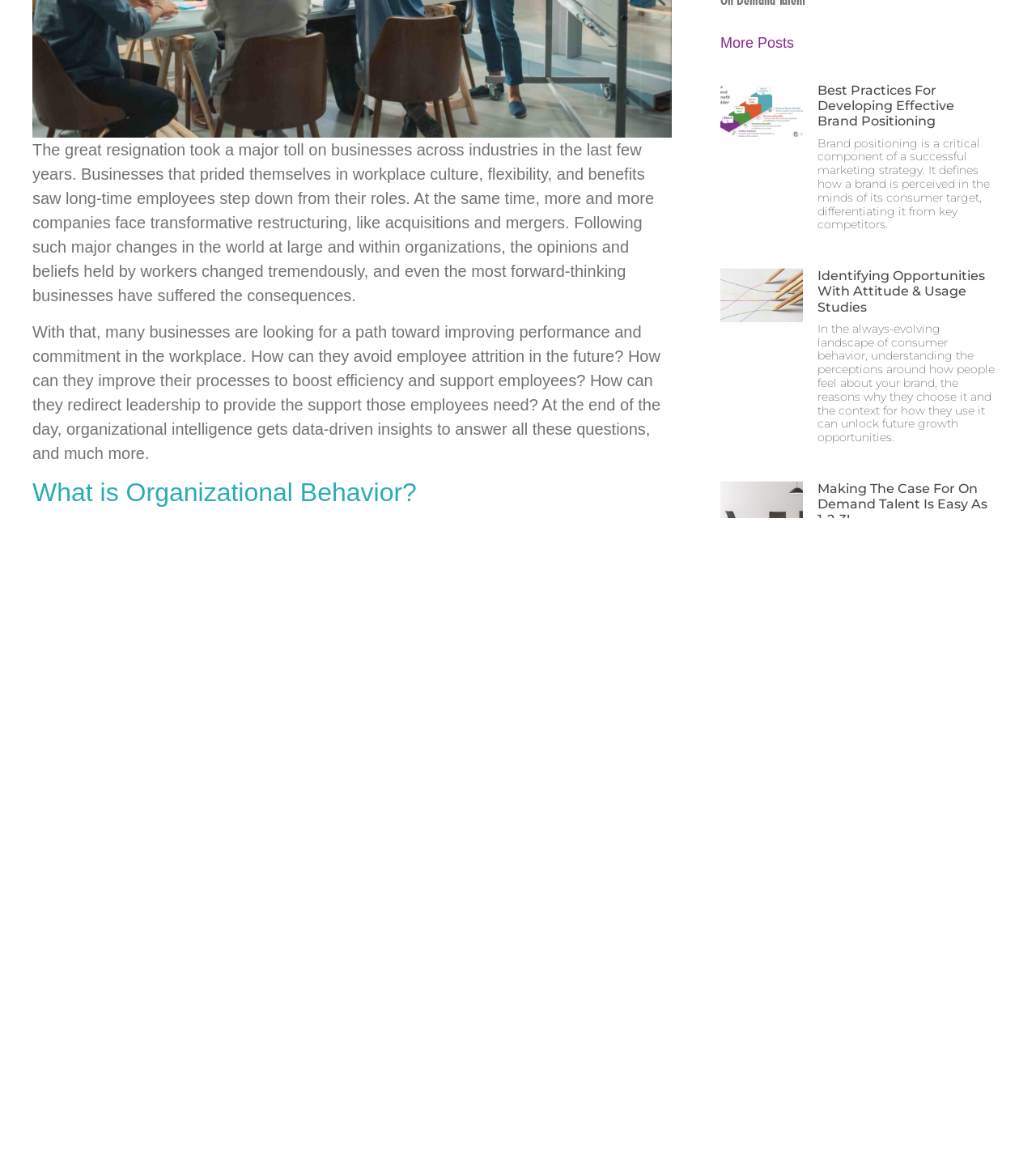Provide the bounding box coordinates for the UI element that is described as: "The Power of Ethnographic Research".

[0.789, 0.558, 0.943, 0.585]